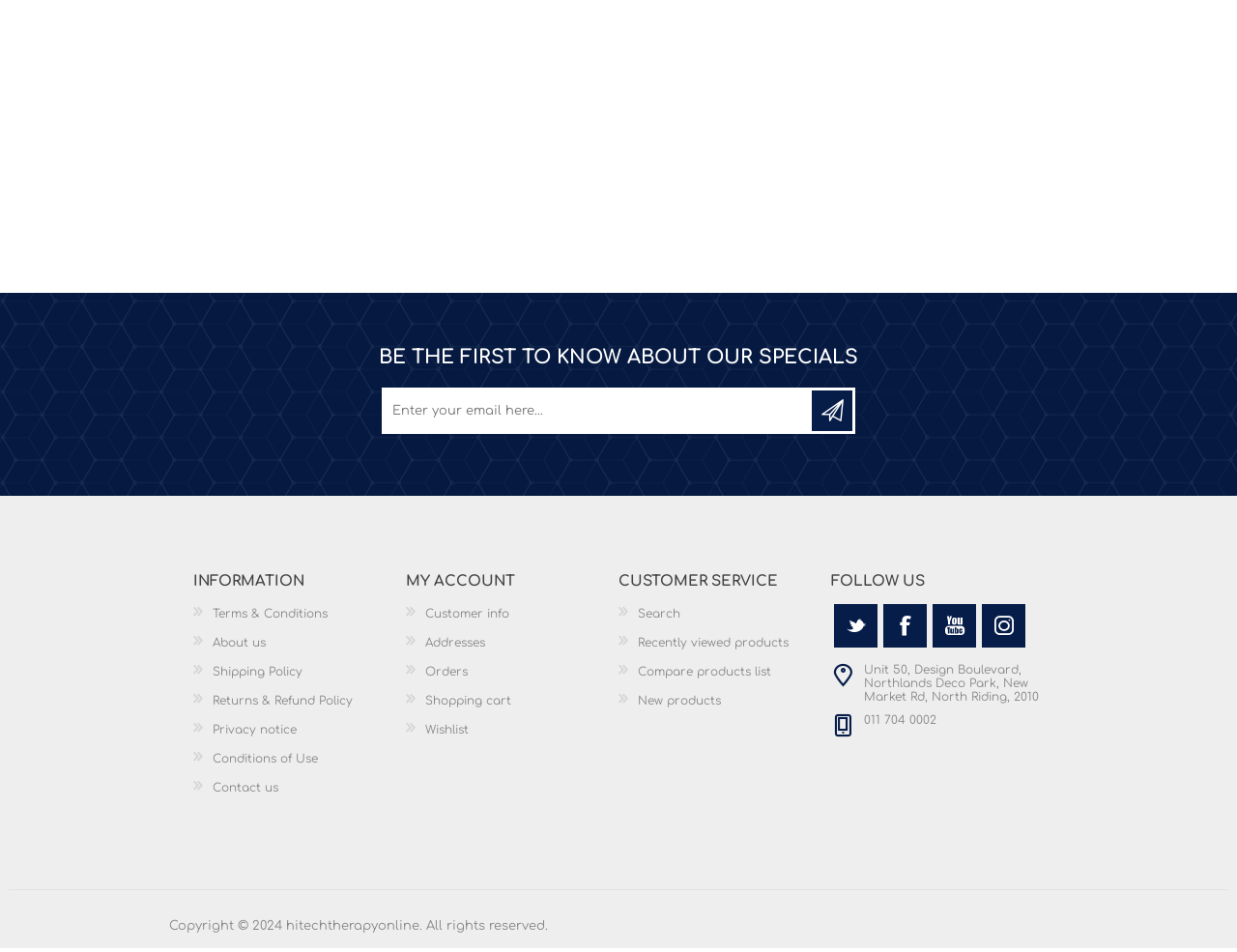Identify the bounding box coordinates for the UI element described as: "Instagram".

None